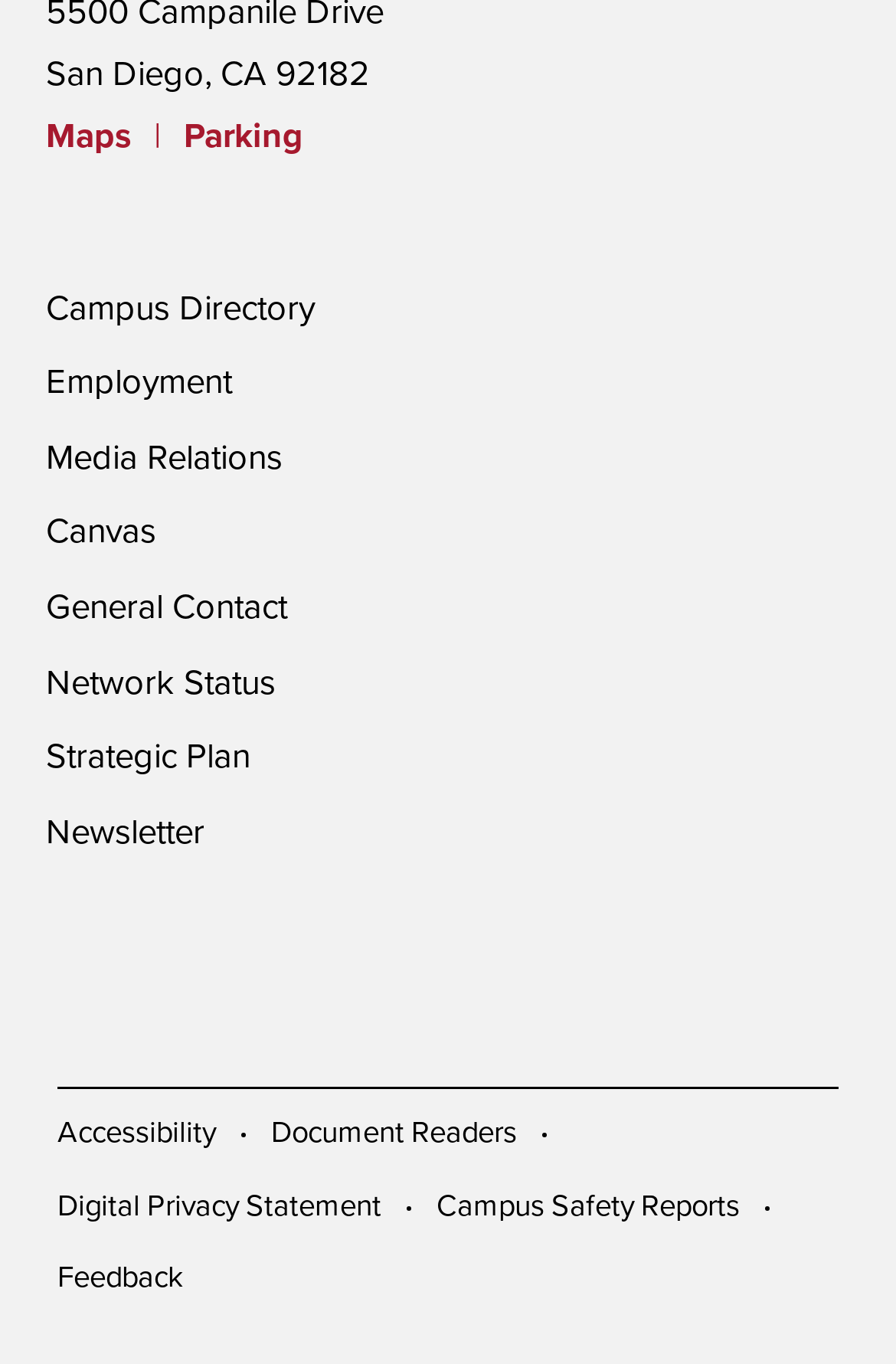Please find the bounding box coordinates for the clickable element needed to perform this instruction: "Get directions to campus".

[0.051, 0.084, 0.146, 0.114]